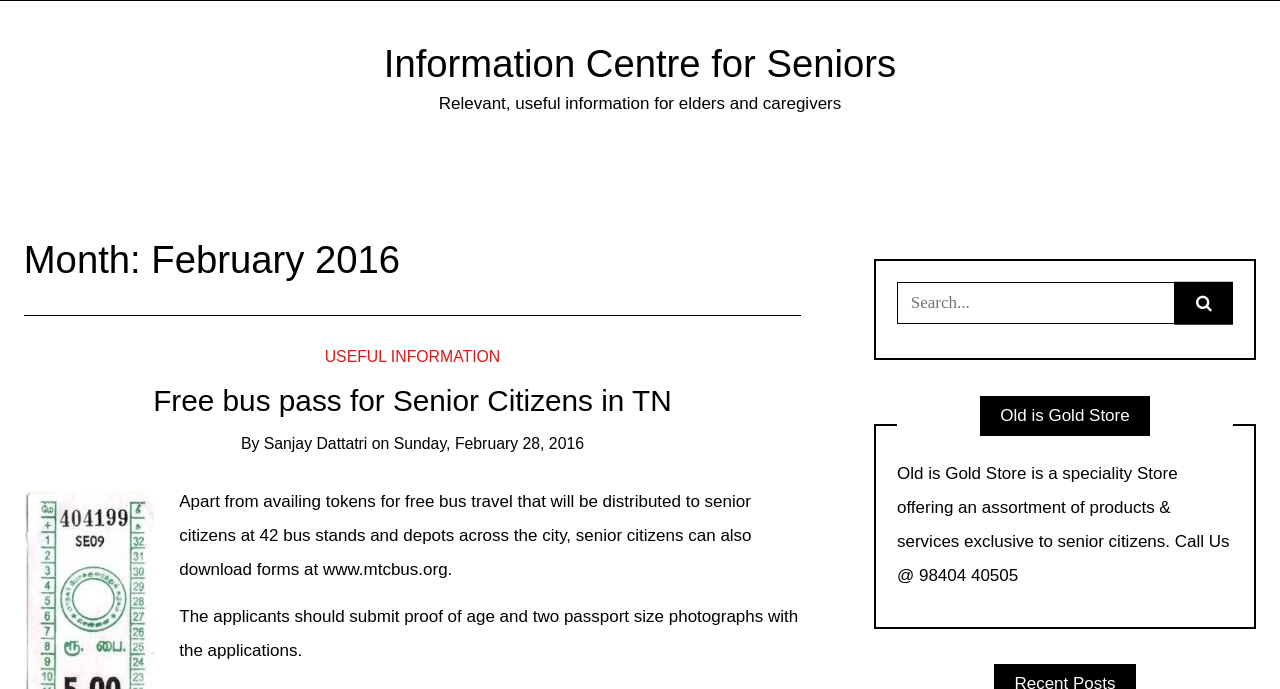Please locate and generate the primary heading on this webpage.

Information Centre for Seniors